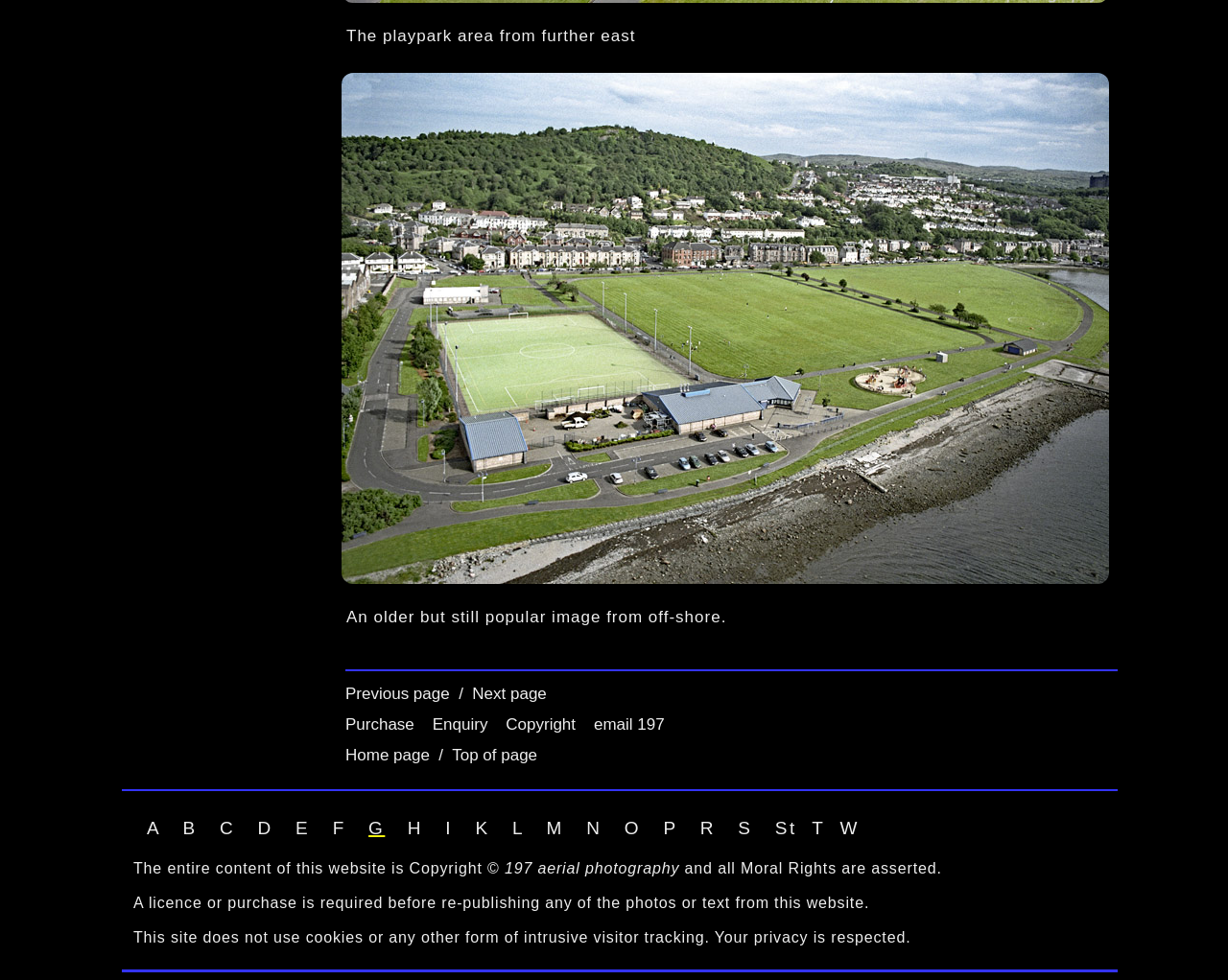Please identify the bounding box coordinates of the region to click in order to complete the given instruction: "View previous page". The coordinates should be four float numbers between 0 and 1, i.e., [left, top, right, bottom].

[0.281, 0.699, 0.37, 0.717]